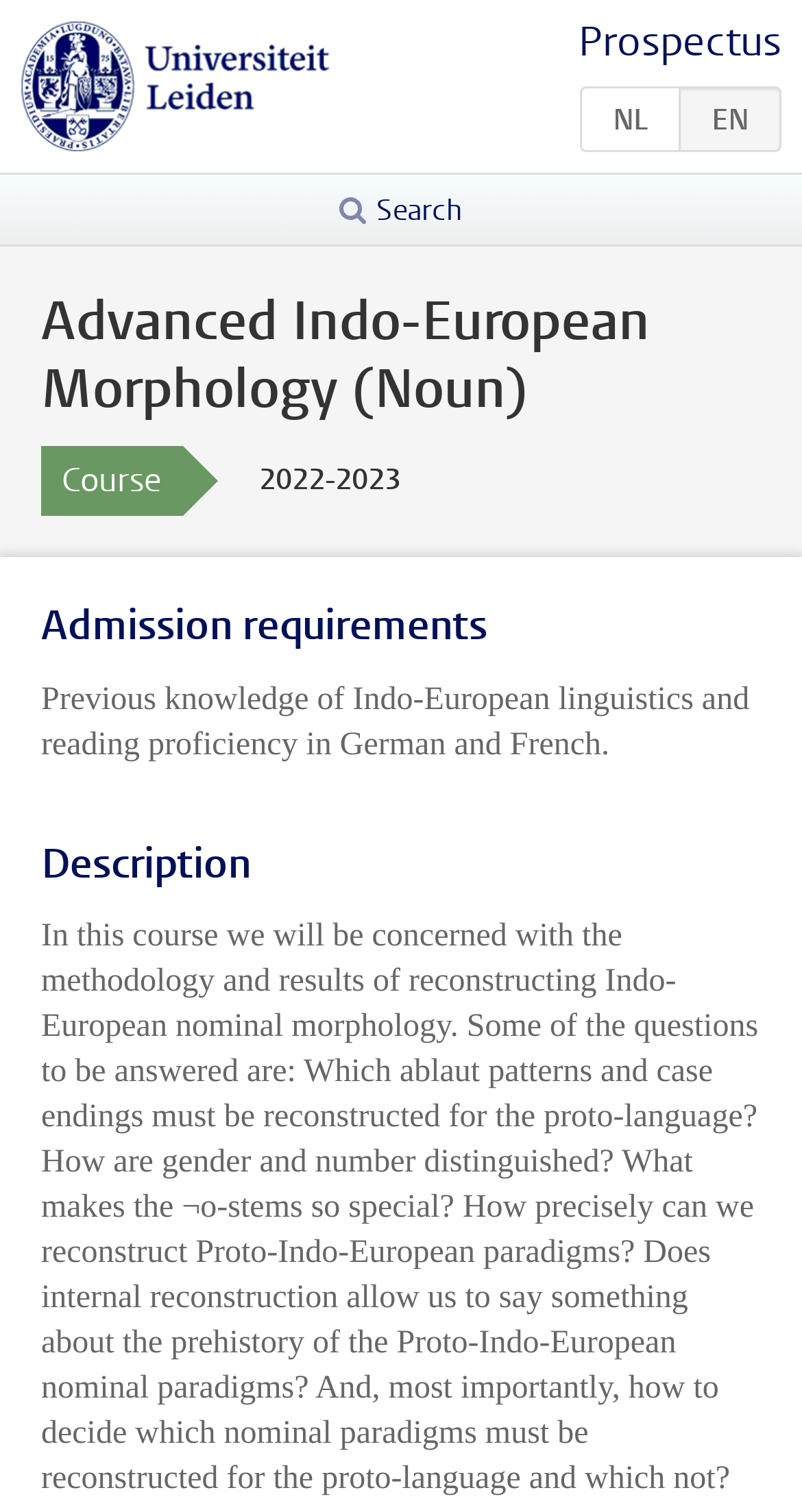Based on the image, provide a detailed and complete answer to the question: 
What are the admission requirements?

The admission requirements for the course include previous knowledge of Indo-European linguistics and reading proficiency in German and French, as stated in the course description.